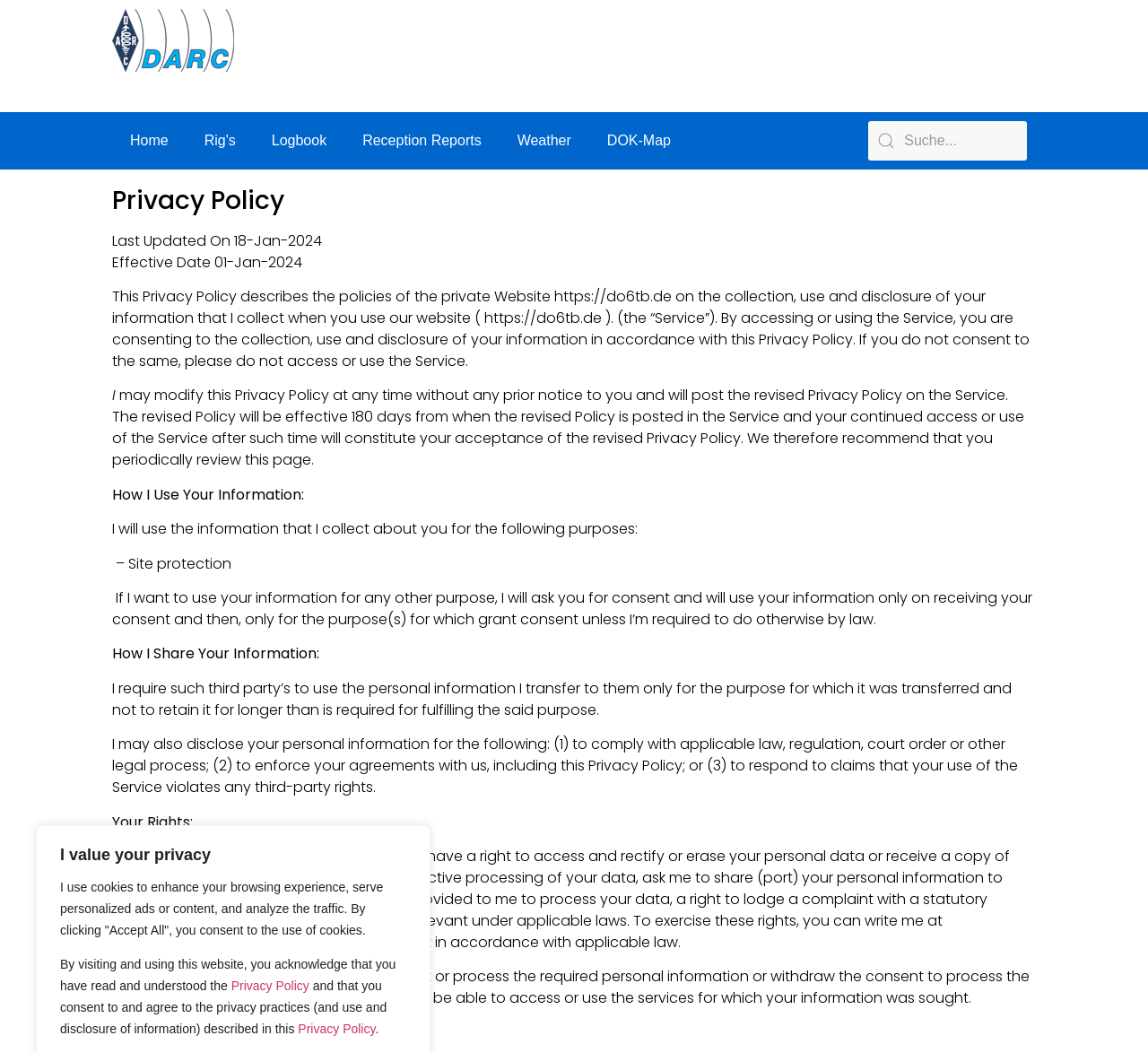Please answer the following question using a single word or phrase: 
What is the purpose of collecting user information?

Site protection